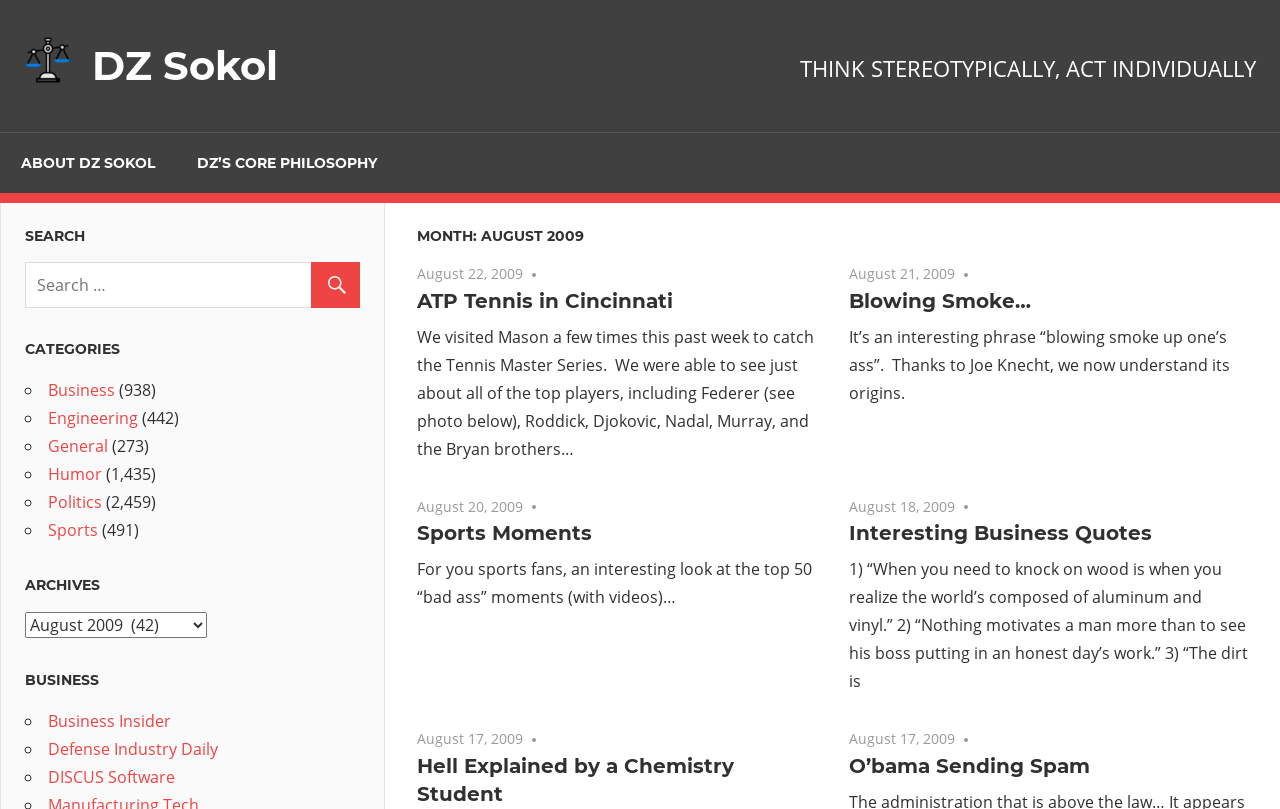Please mark the clickable region by giving the bounding box coordinates needed to complete this instruction: "Search for something".

[0.02, 0.324, 0.281, 0.381]